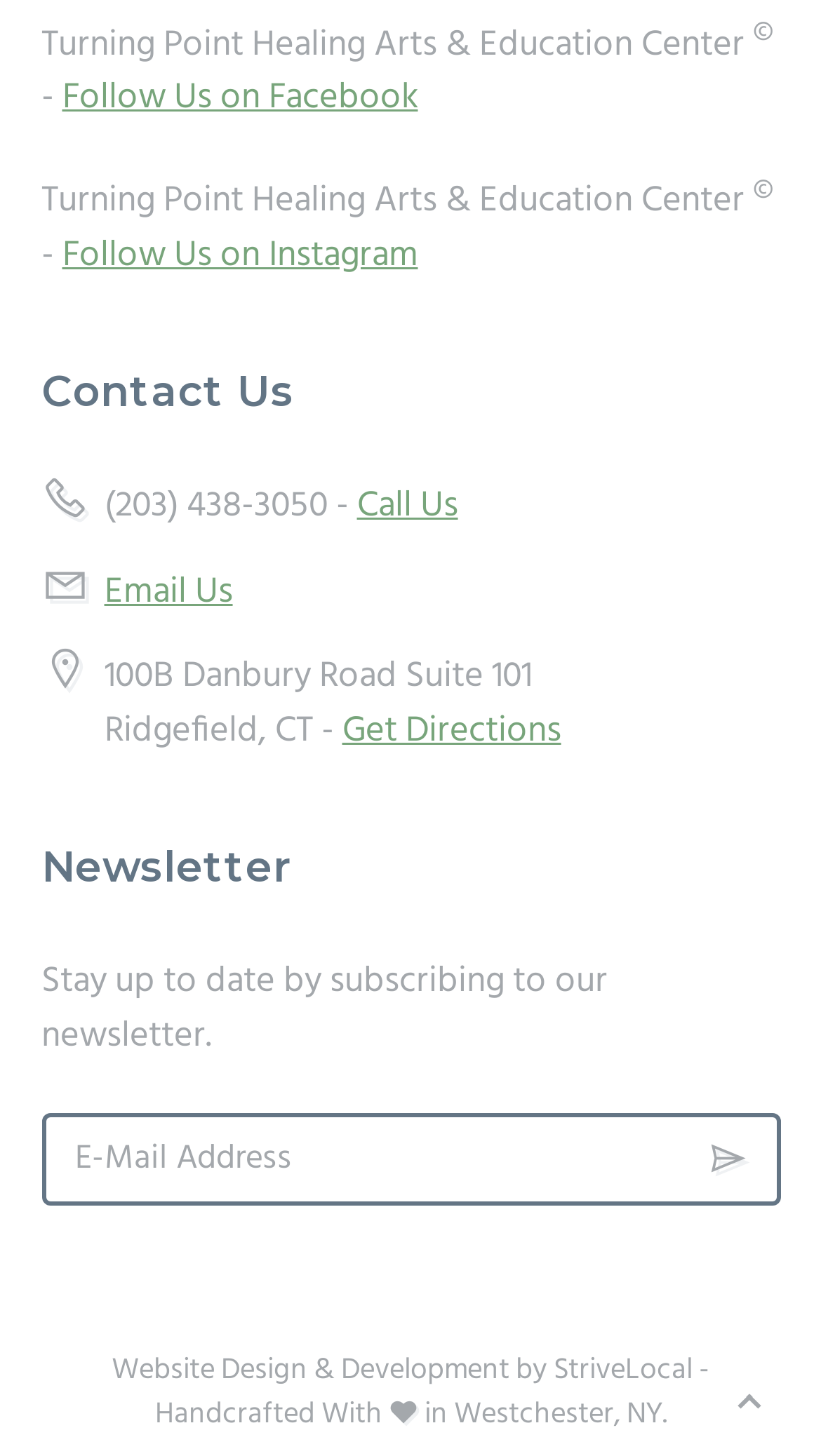What is the name of the center?
From the image, respond with a single word or phrase.

Turning Point Healing Arts & Education Center